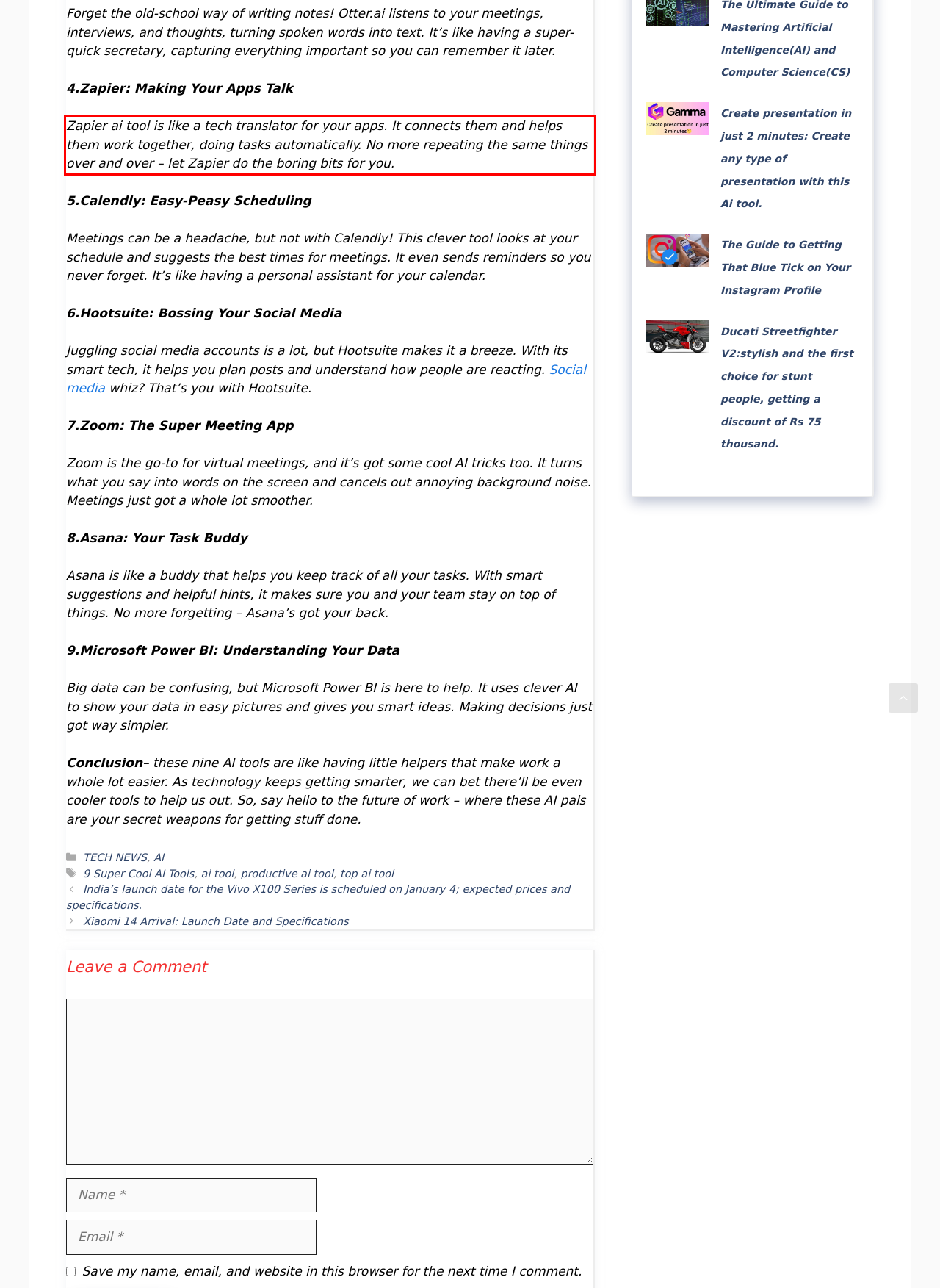Observe the screenshot of the webpage, locate the red bounding box, and extract the text content within it.

Zapier ai tool is like a tech translator for your apps. It connects them and helps them work together, doing tasks automatically. No more repeating the same things over and over – let Zapier do the boring bits for you.